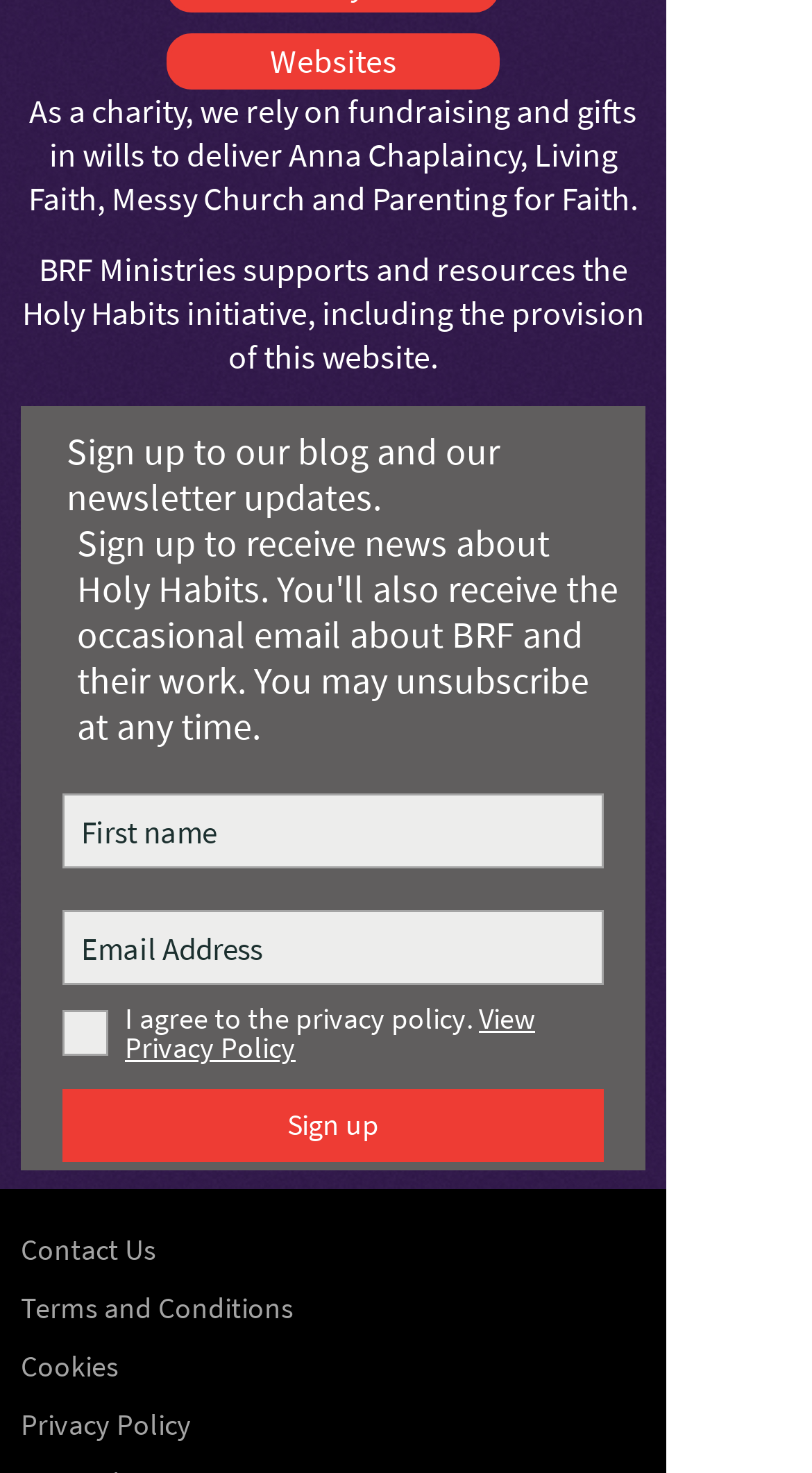Show the bounding box coordinates for the element that needs to be clicked to execute the following instruction: "Subscribe with your email address". Provide the coordinates in the form of four float numbers between 0 and 1, i.e., [left, top, right, bottom].

None